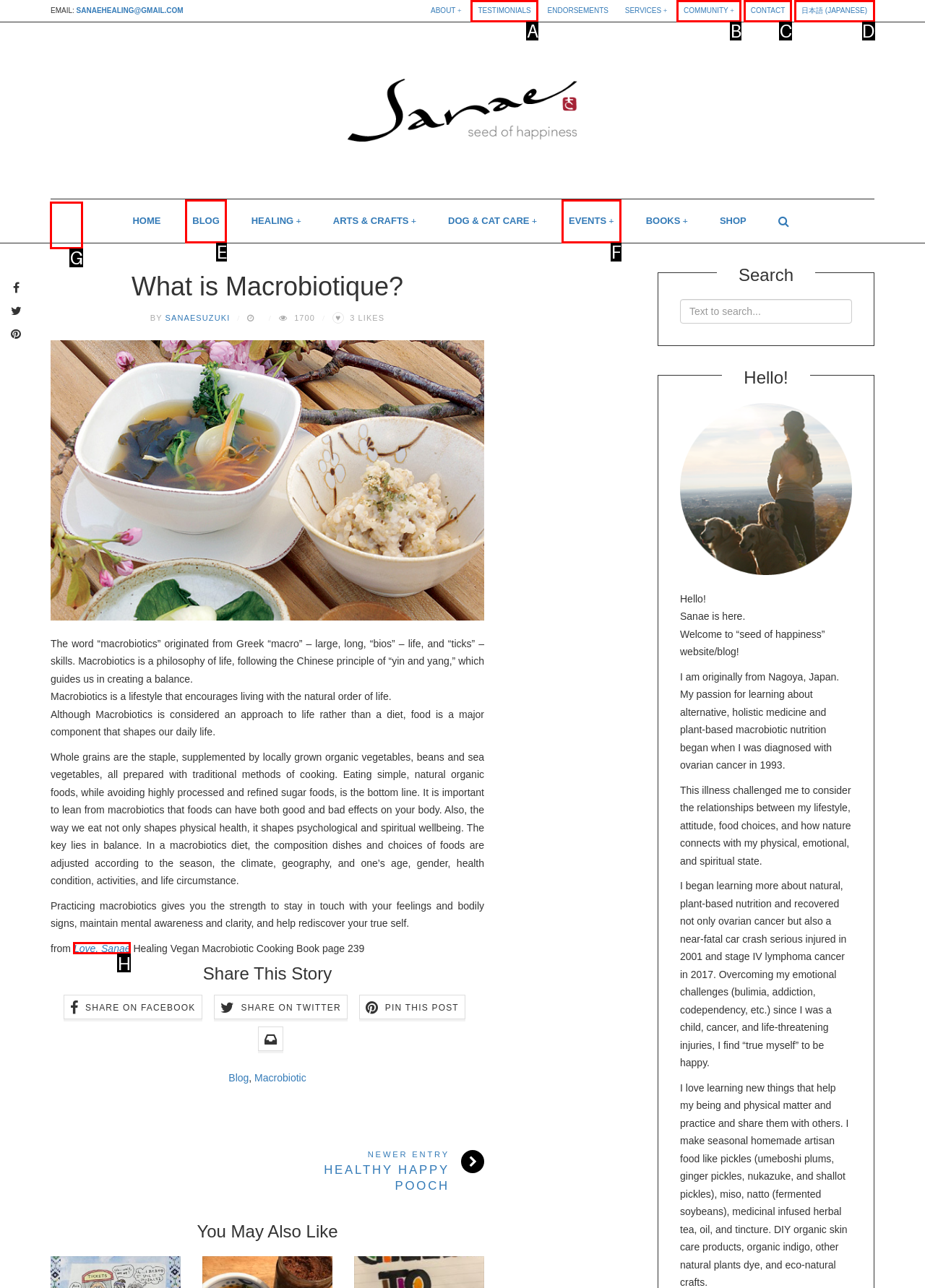Decide which HTML element to click to complete the task: Click on the 'CONTACT' link Provide the letter of the appropriate option.

C